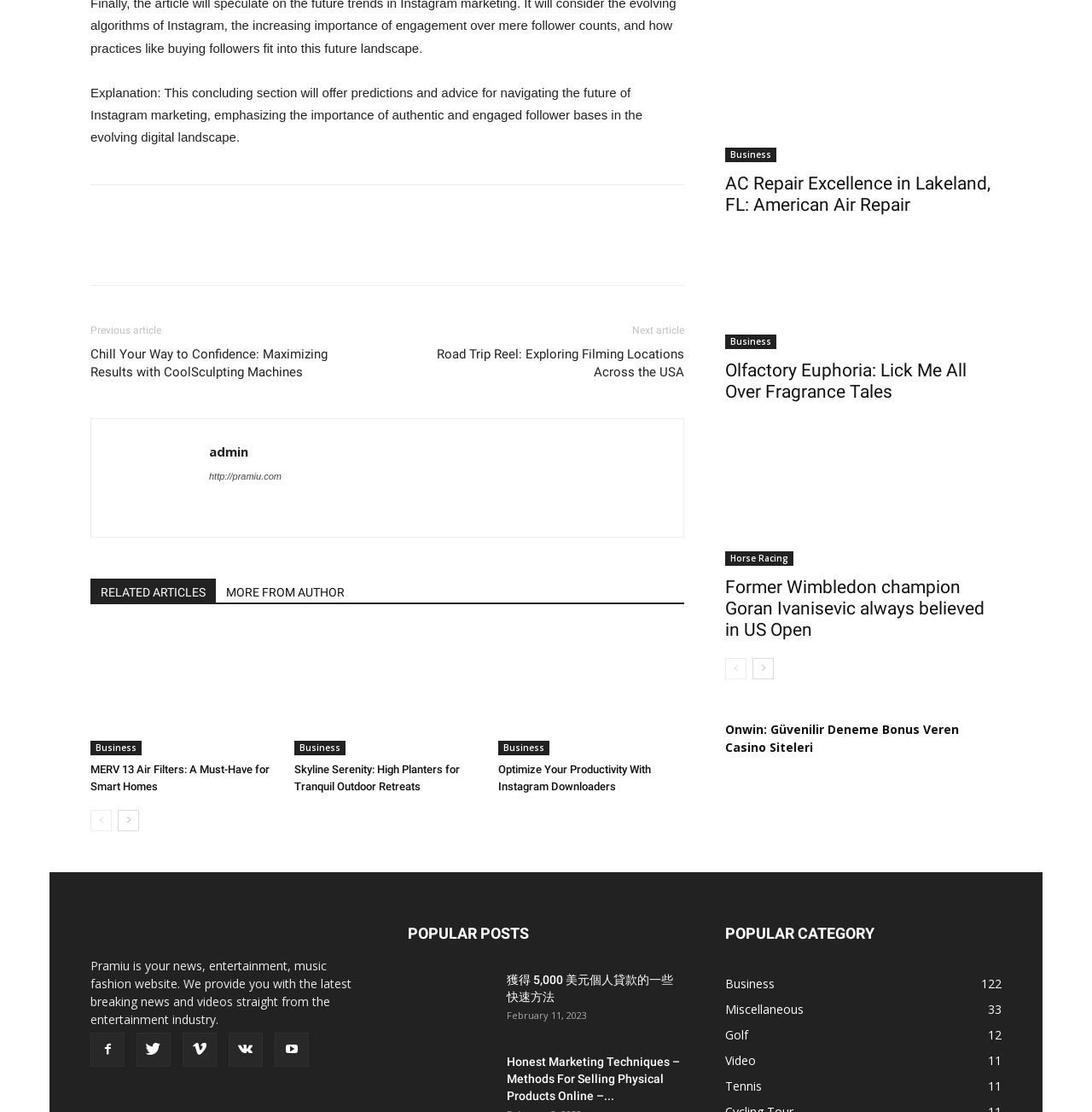How many categories are listed under 'POPULAR CATEGORY'?
Look at the image and respond with a one-word or short-phrase answer.

5